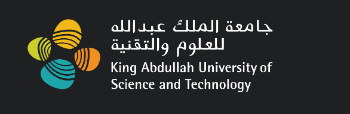What does the stylized emblem represent?
Provide a thorough and detailed answer to the question.

The caption explains that the stylized emblem composed of overlapping colored shapes represents innovation and collaboration in the fields of science and technology, which is a core aspect of the university's mission and values.